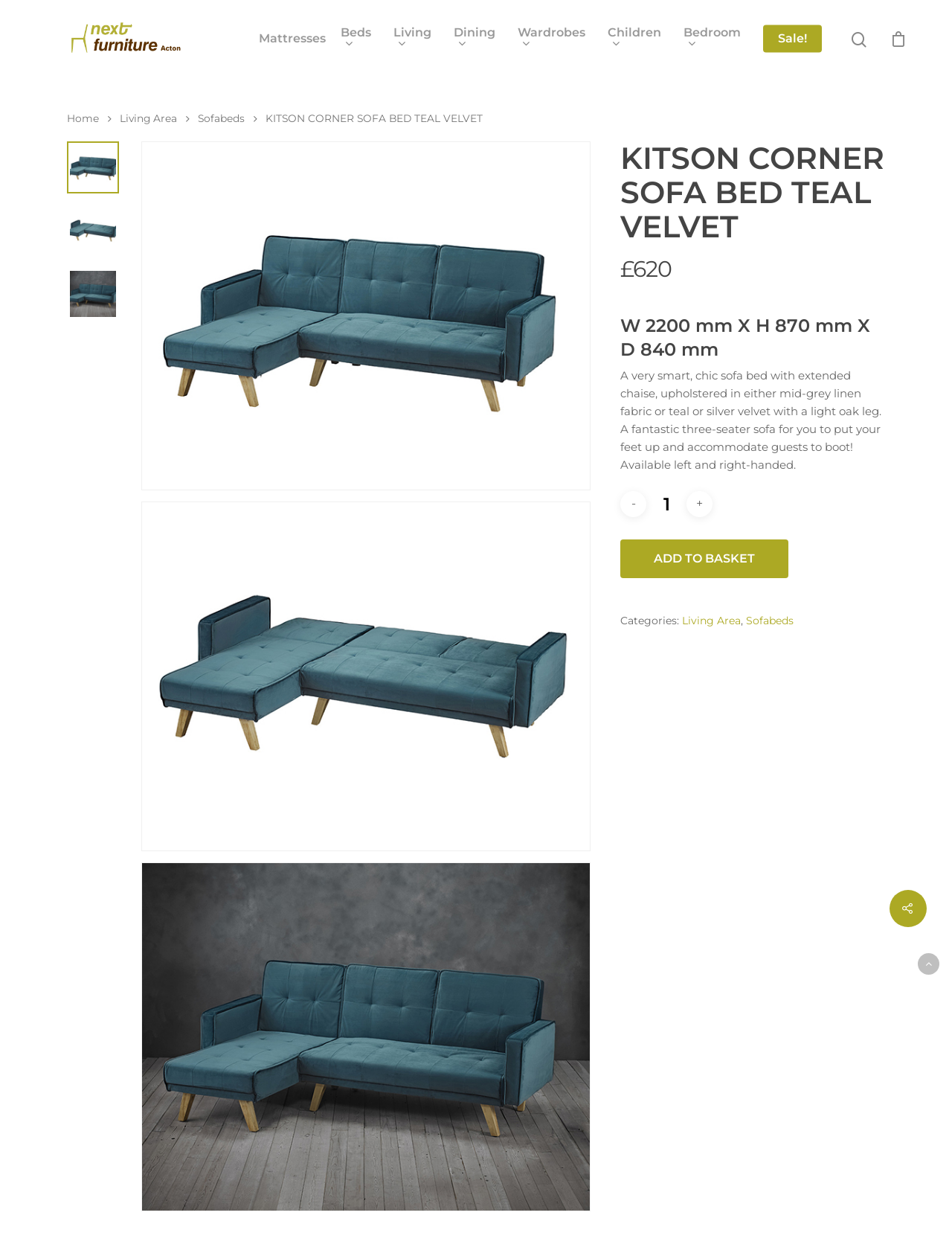Using the webpage screenshot, find the UI element described by Geography. Provide the bounding box coordinates in the format (top-left x, top-left y, bottom-right x, bottom-right y), ensuring all values are floating point numbers between 0 and 1.

None